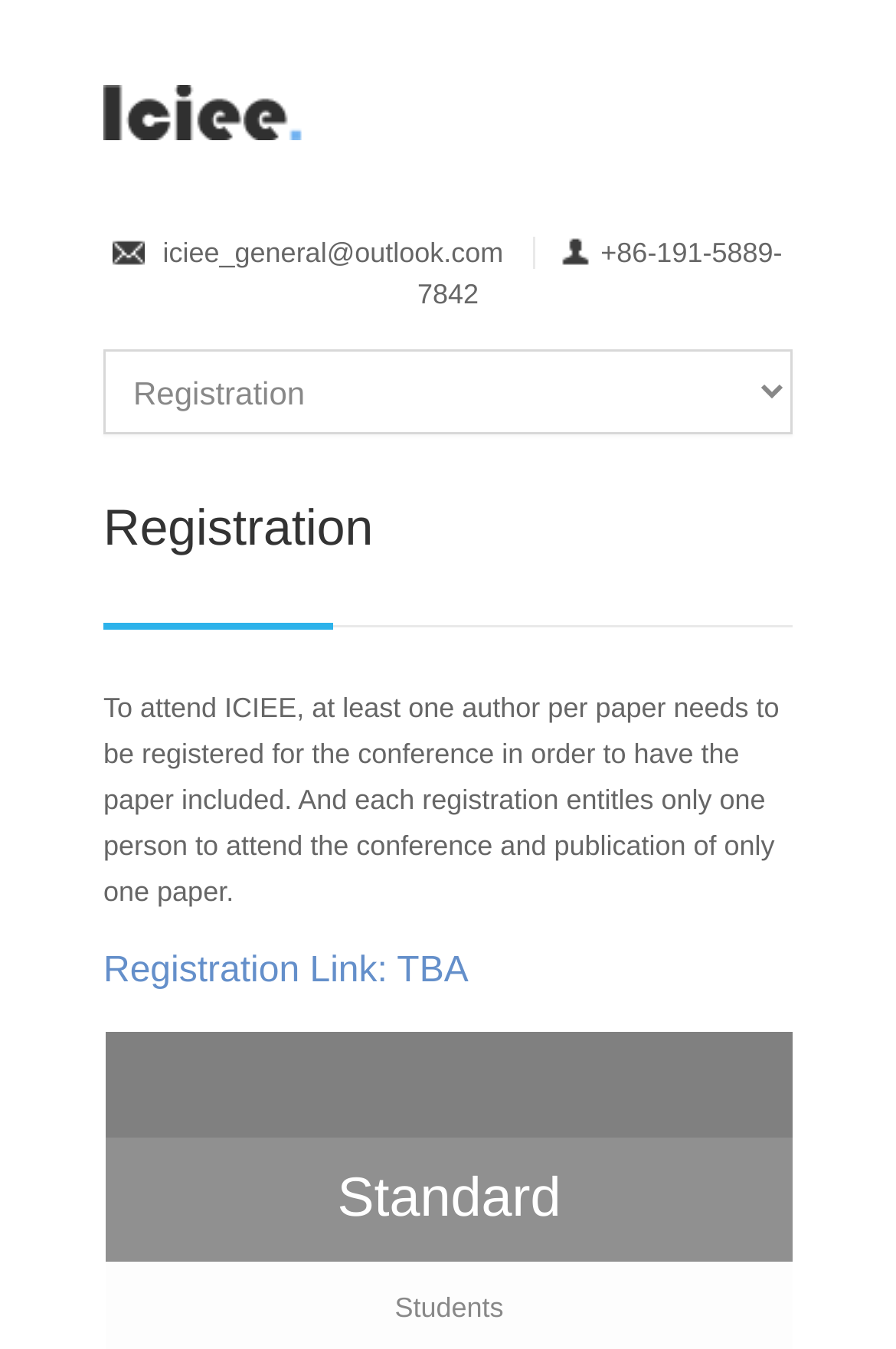Give a complete and precise description of the webpage's appearance.

The webpage is titled "ICIEE 2025" and appears to be a conference registration page. At the top left corner, there is a logo image. Below the logo, there is a link to an email address "iciee_general@outlook.com" and a phone number "+86-191-5889-7842" to the right of the link.

On the left side of the page, there is a combobox, which is not expanded. Below the combobox, there is a heading "Registration" followed by a paragraph of text explaining the registration requirements for the conference. The text states that at least one author per paper needs to be registered to have the paper included, and each registration entitles only one person to attend the conference and publication of only one paper.

Further down on the left side, there is a static text "Registration Link: TBA", indicating that the registration link is not available yet. Below this text, there are two headings, one with no text and another labeled "Standard". 

At the bottom of the page, there is a static text "Students" positioned to the right of the "Standard" heading. Overall, the page appears to be providing information and guidelines for registering for the ICIEE 2025 conference.